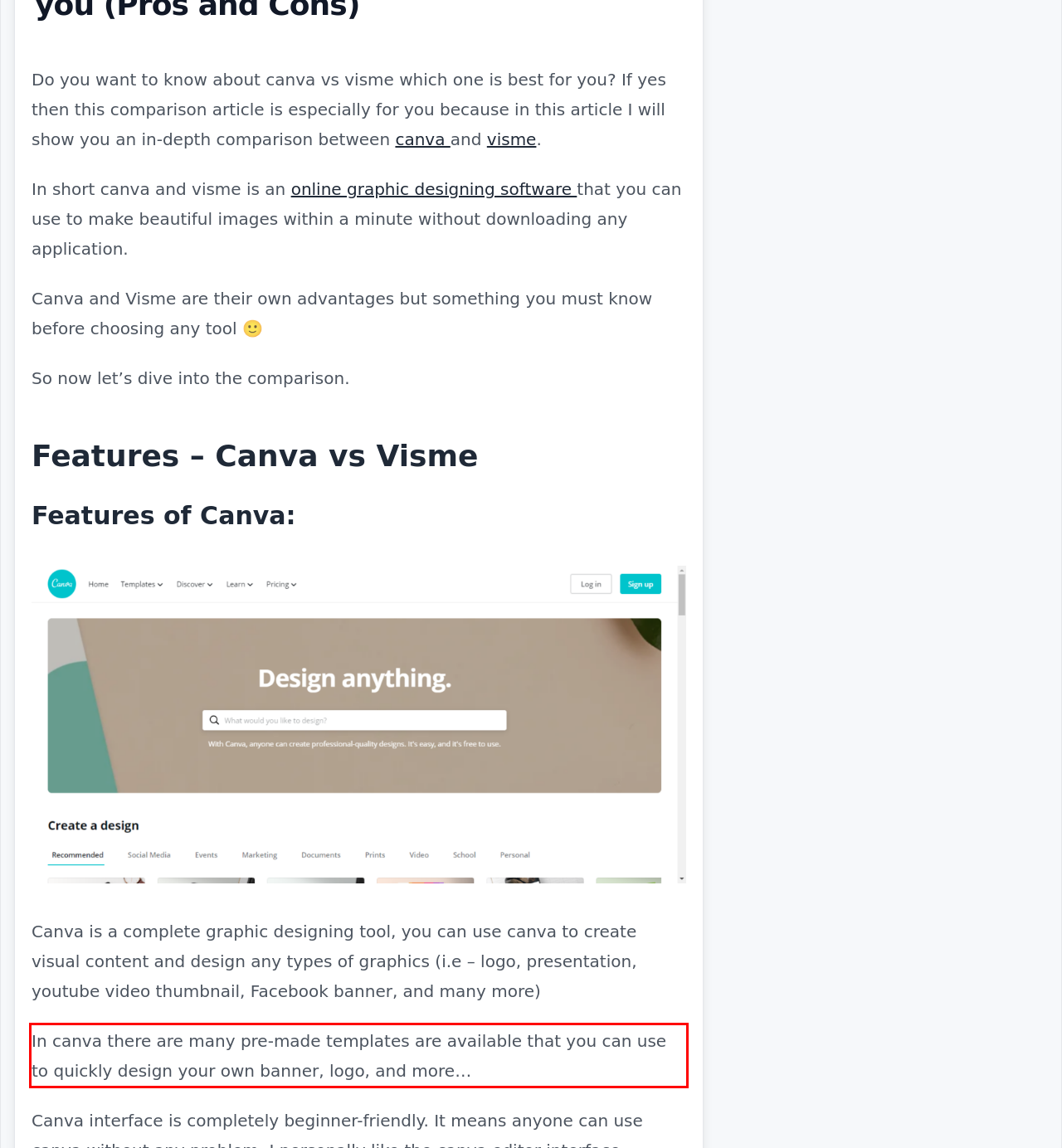Please perform OCR on the UI element surrounded by the red bounding box in the given webpage screenshot and extract its text content.

In canva there are many pre-made templates are available that you can use to quickly design your own banner, logo, and more…